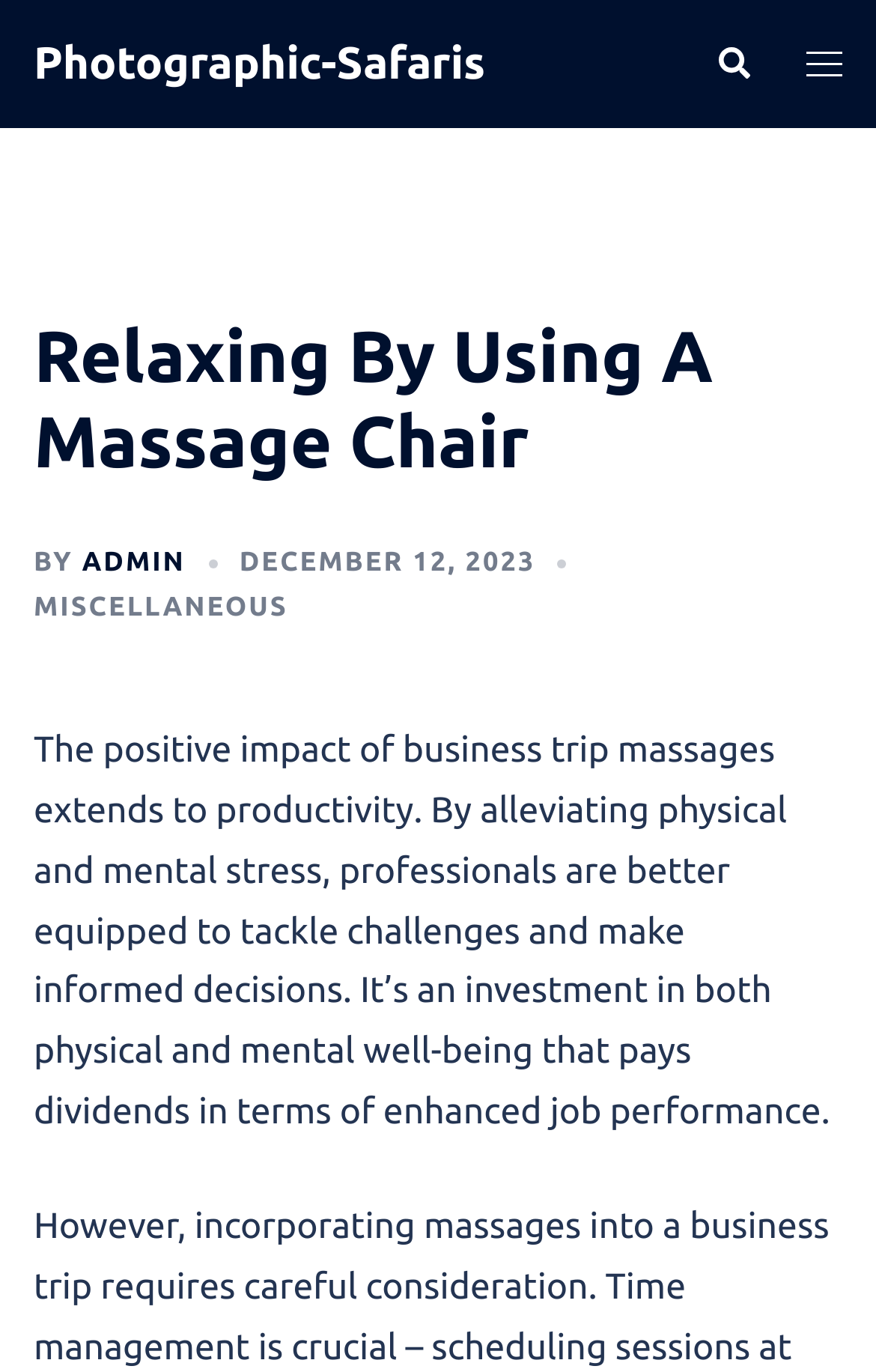Please determine the bounding box coordinates for the UI element described as: "December 12, 2023".

[0.273, 0.399, 0.611, 0.42]